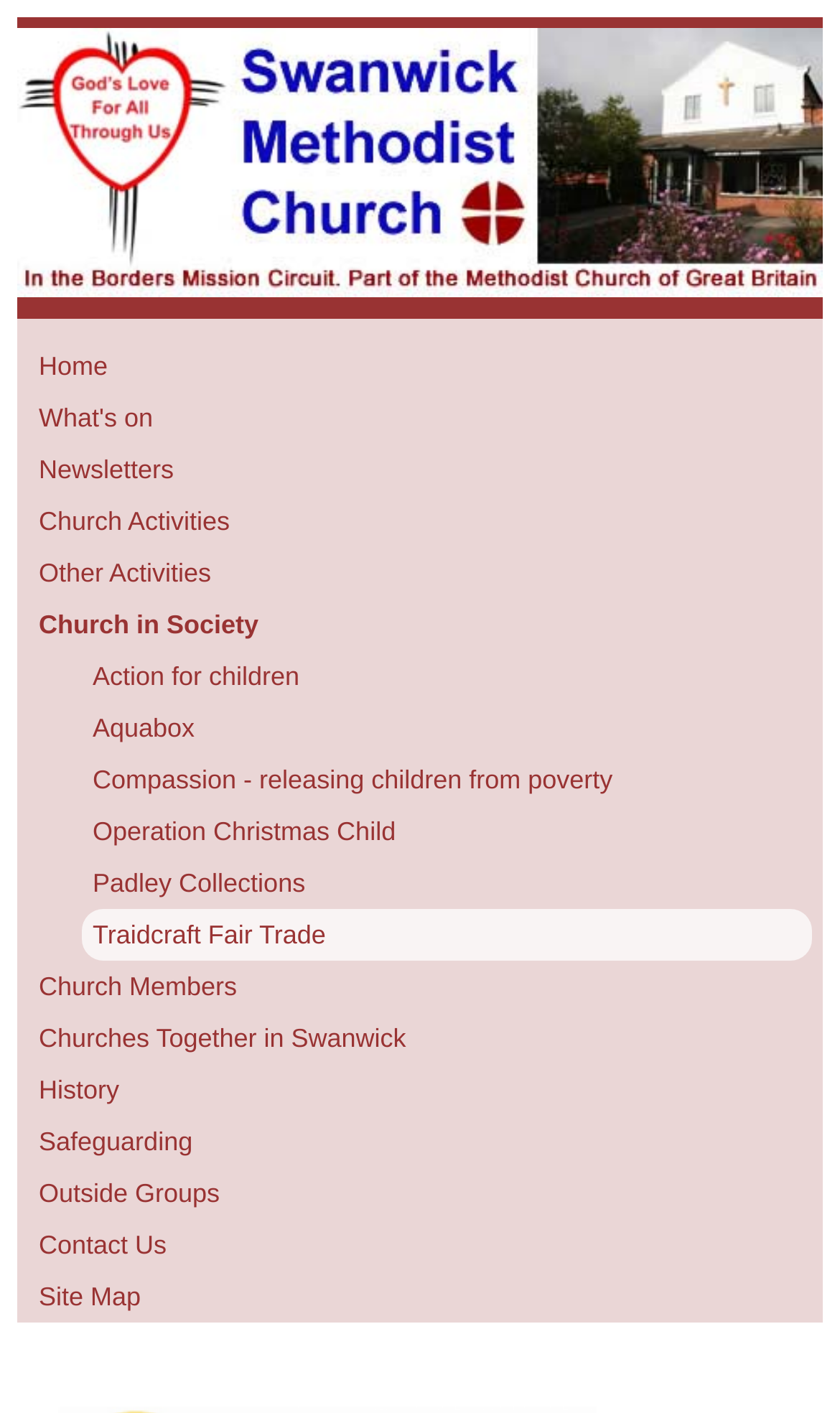Please locate the clickable area by providing the bounding box coordinates to follow this instruction: "view site map".

[0.033, 0.899, 0.967, 0.935]